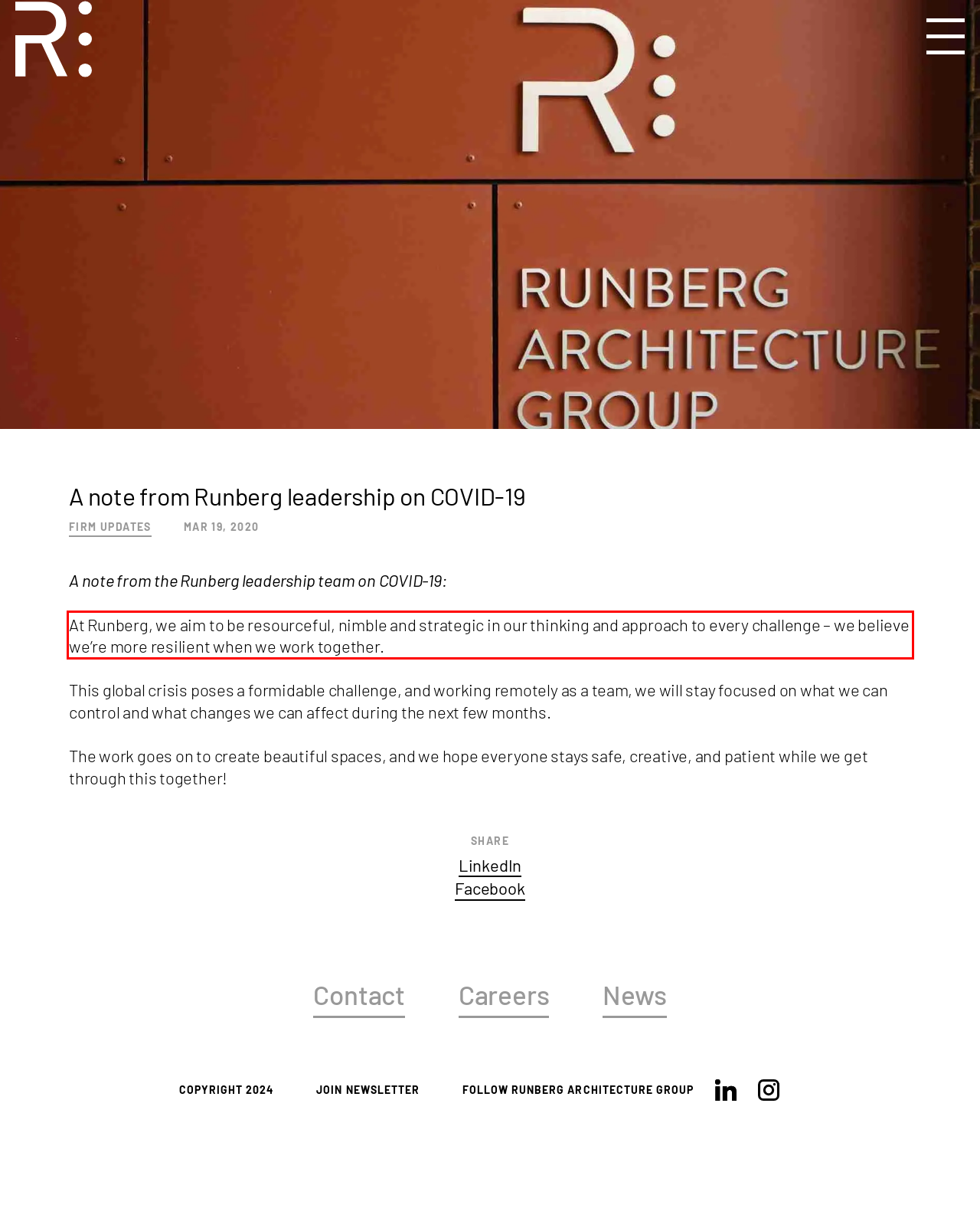You are provided with a screenshot of a webpage that includes a UI element enclosed in a red rectangle. Extract the text content inside this red rectangle.

At Runberg, we aim to be resourceful, nimble and strategic in our thinking and approach to every challenge – we believe we’re more resilient when we work together.